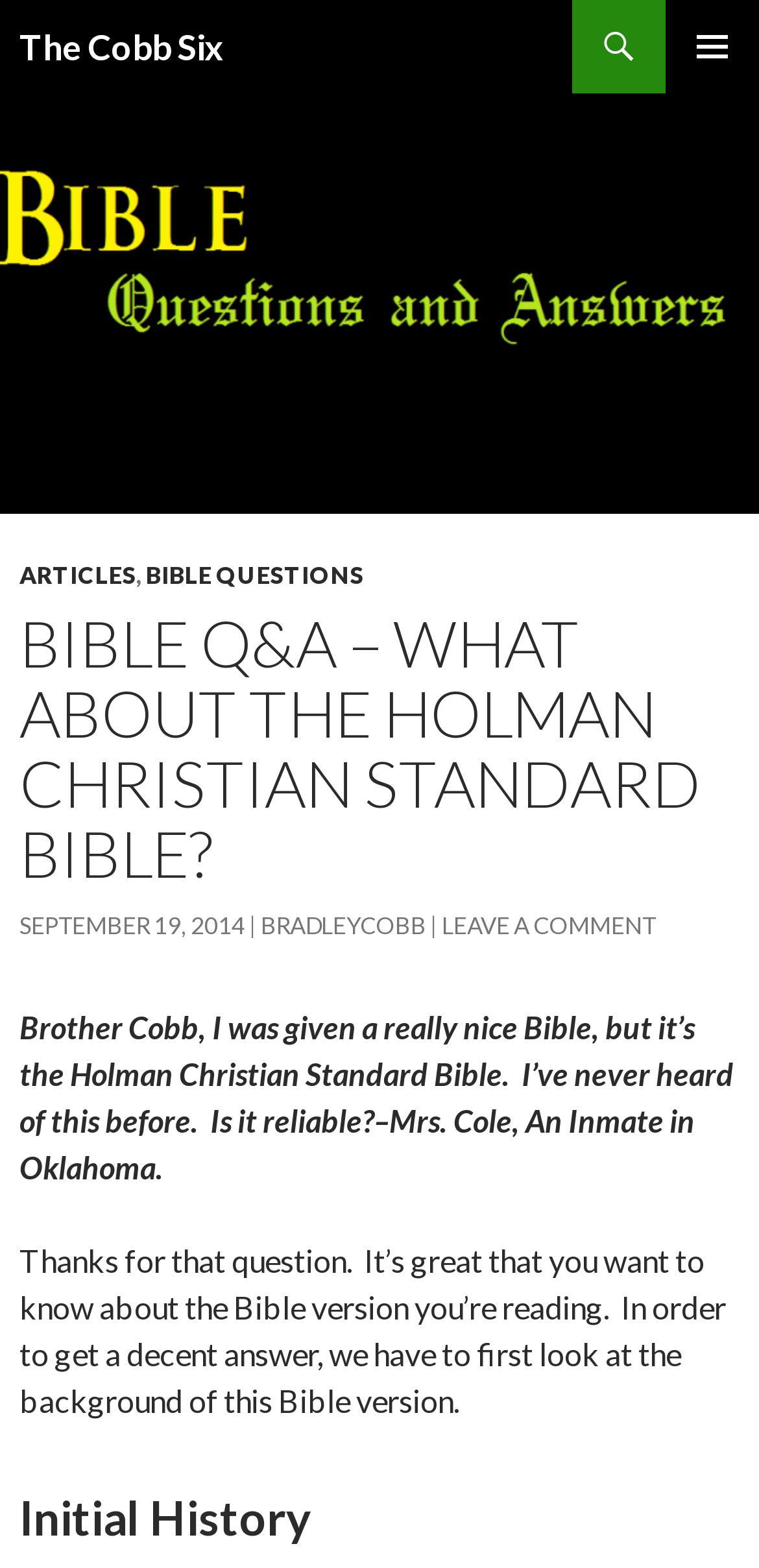What is the name of the Bible version discussed in the article?
Please provide a detailed and thorough answer to the question.

The article discusses a specific Bible version, which is mentioned in the question from Mrs. Cole, an inmate in Oklahoma. The Bible version is the Holman Christian Standard Bible, which is the main topic of the article.